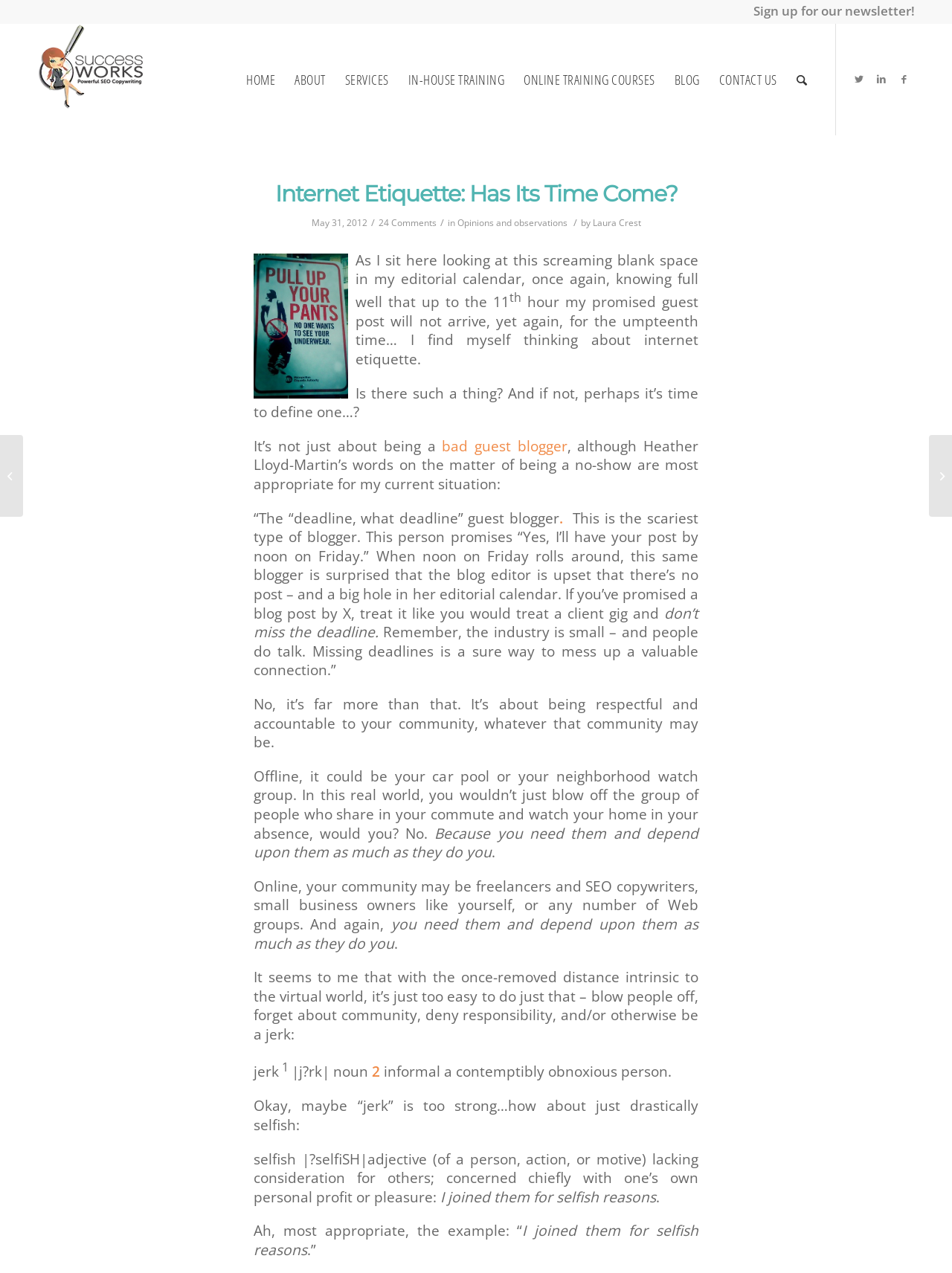Identify the bounding box coordinates of the clickable section necessary to follow the following instruction: "Click the submit button". The coordinates should be presented as four float numbers from 0 to 1, i.e., [left, top, right, bottom].

None